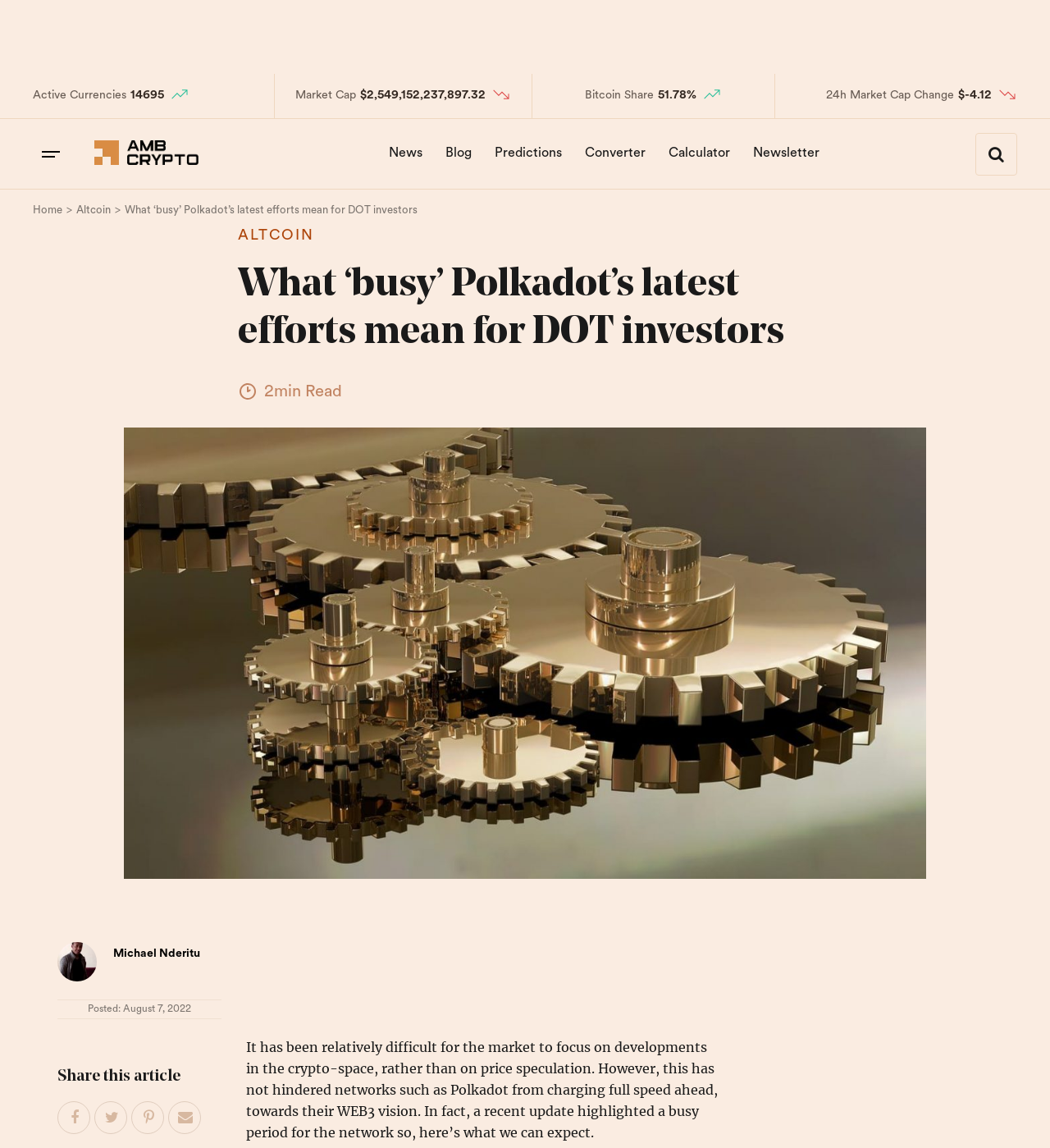Locate the bounding box coordinates of the element that should be clicked to execute the following instruction: "View the latest news".

[0.361, 0.115, 0.412, 0.152]